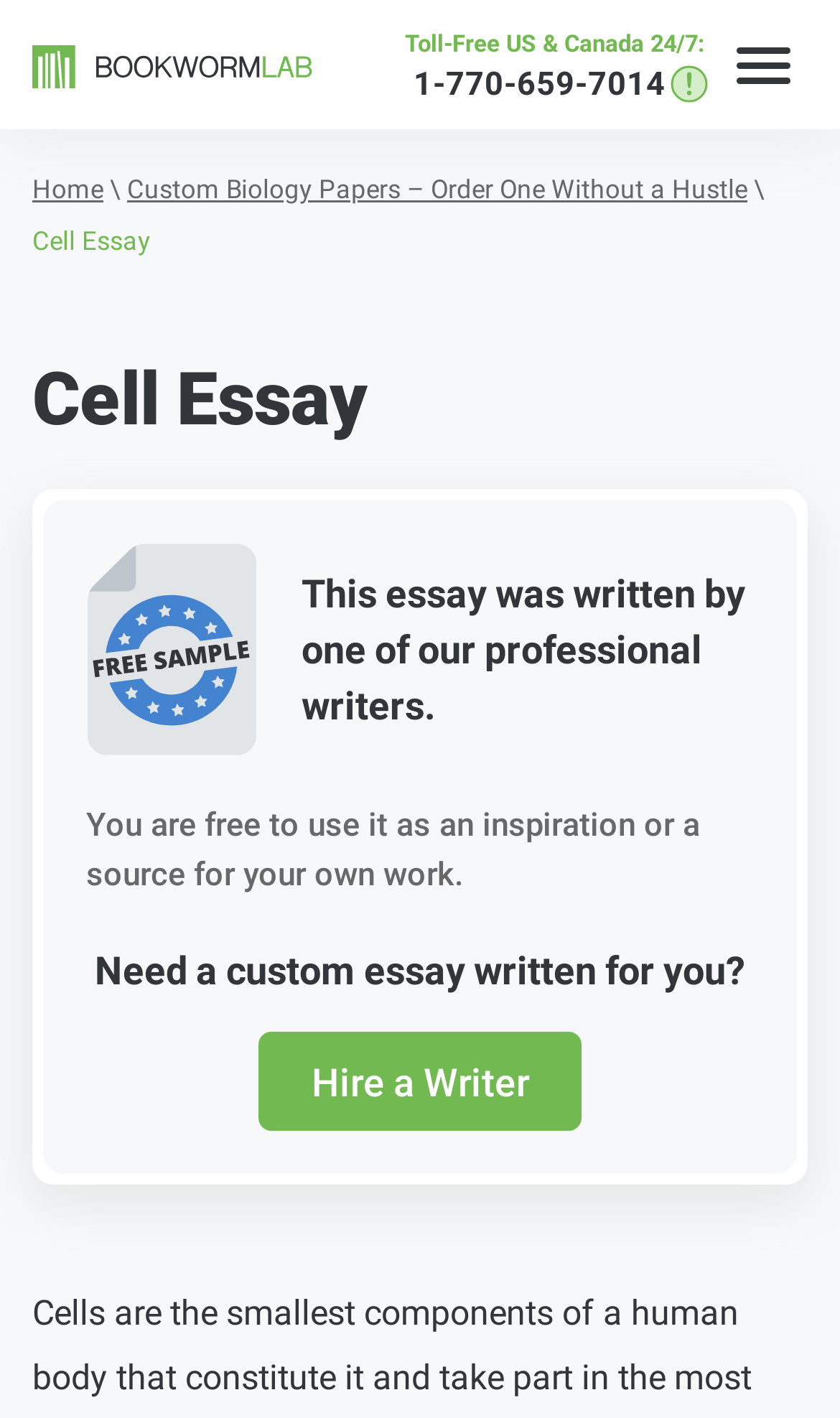Identify the bounding box coordinates for the UI element described as follows: title="Bookwormlab.com". Use the format (top-left x, top-left y, bottom-right x, bottom-right y) and ensure all values are floating point numbers between 0 and 1.

[0.038, 0.03, 0.372, 0.059]